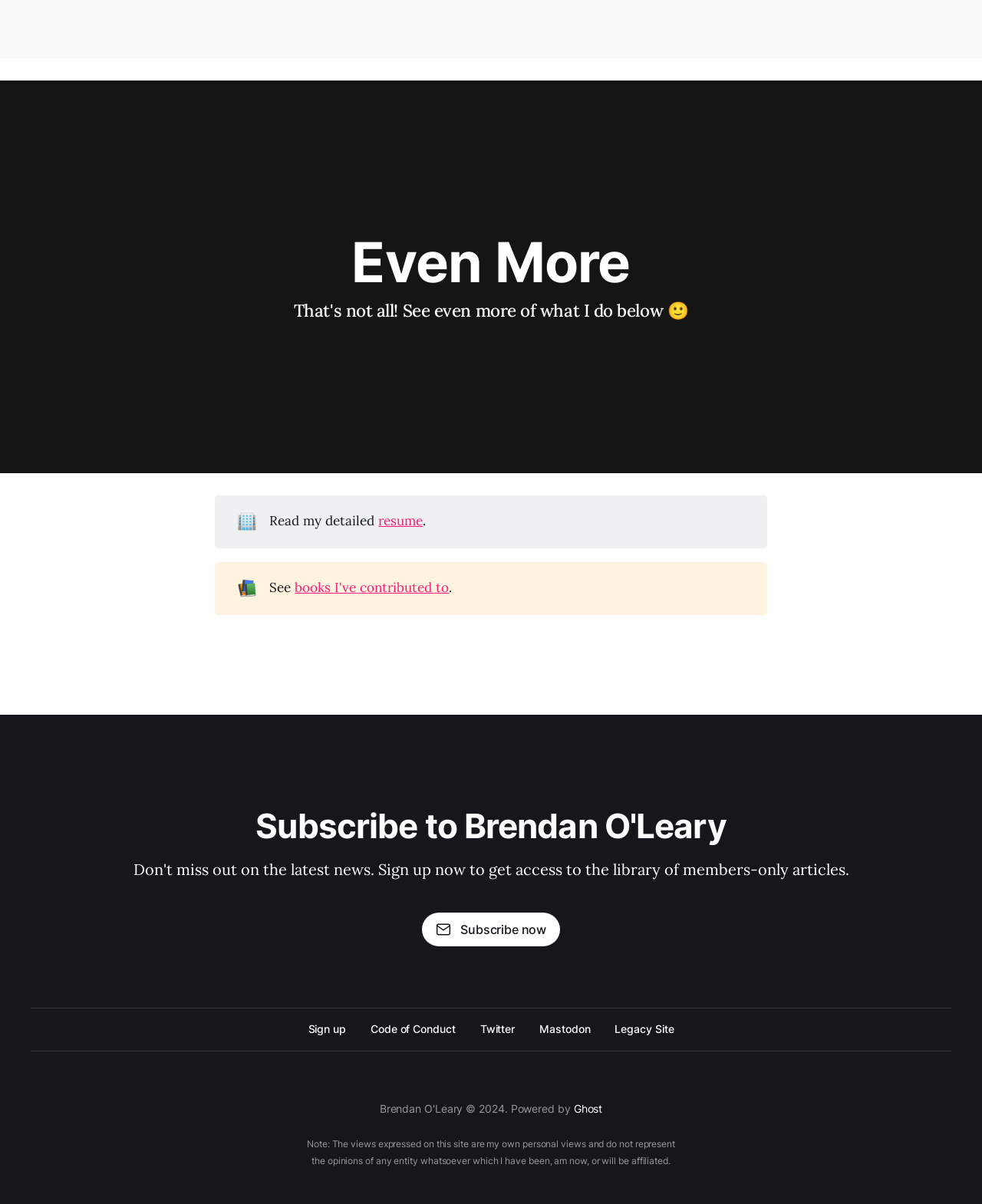What can be read to know more about the author?
Please give a detailed and thorough answer to the question, covering all relevant points.

The webpage provides a link to the author's resume, which can be read to know more about the author's background and experience.